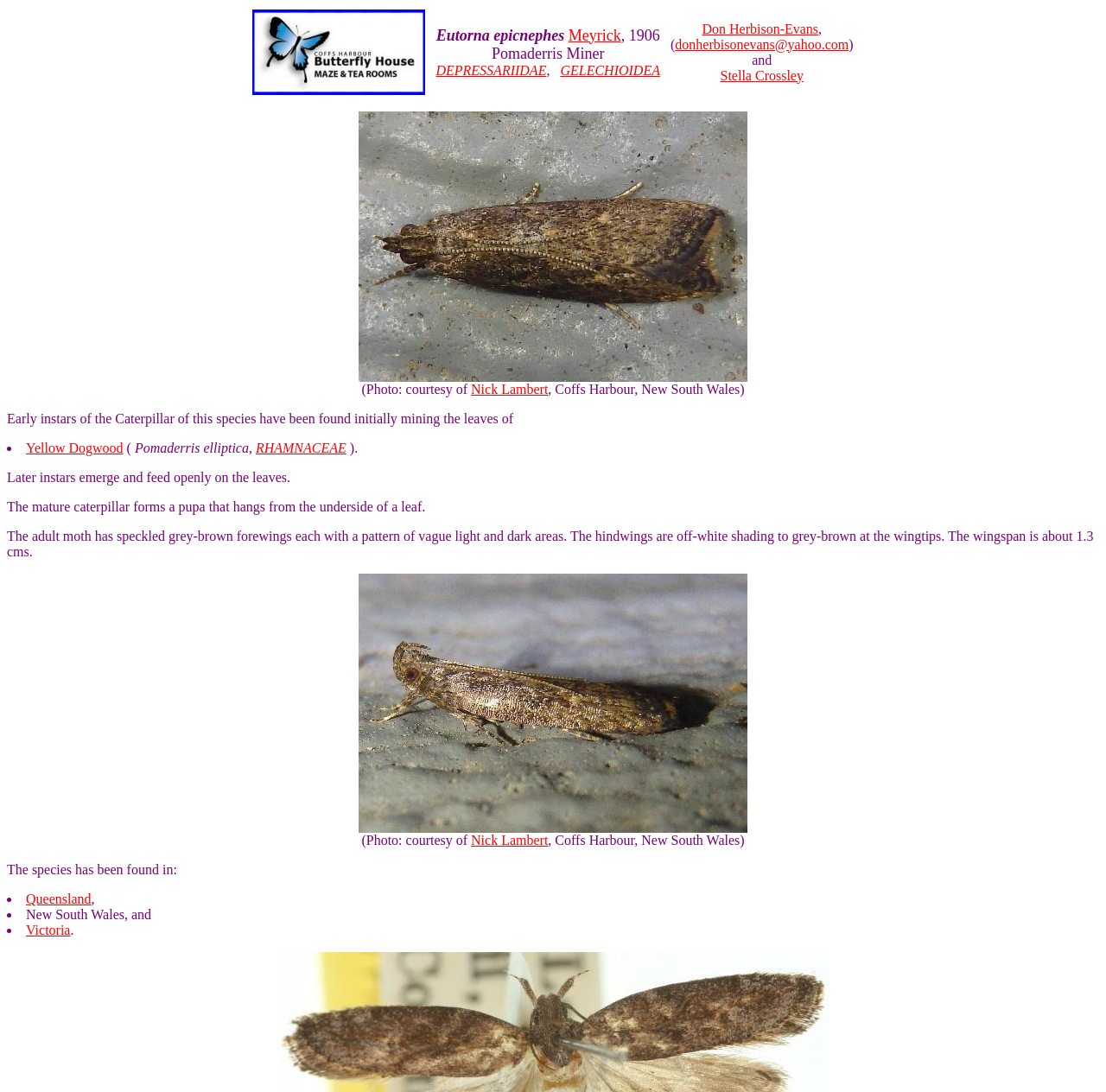Please provide a detailed answer to the question below based on the screenshot: 
What is the wingspan of the adult moth?

The webpage describes the adult moth, stating that 'The wingspan is about 1.3 cms'. This indicates that the wingspan of the adult moth is approximately 1.3 centimeters.